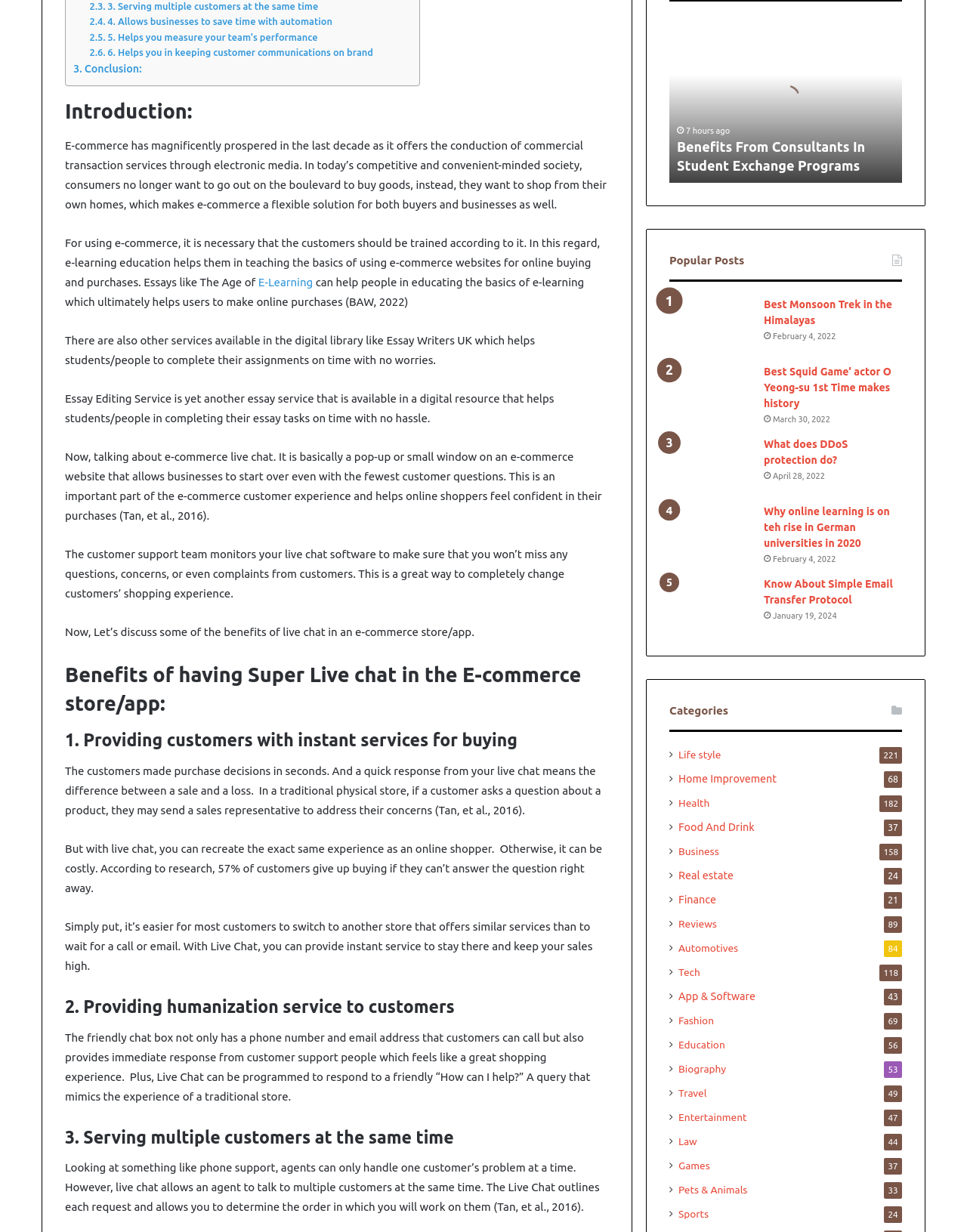Based on the element description, predict the bounding box coordinates (top-left x, top-left y, bottom-right x, bottom-right y) for the UI element in the screenshot: What does DDoS protection do?

[0.79, 0.356, 0.877, 0.378]